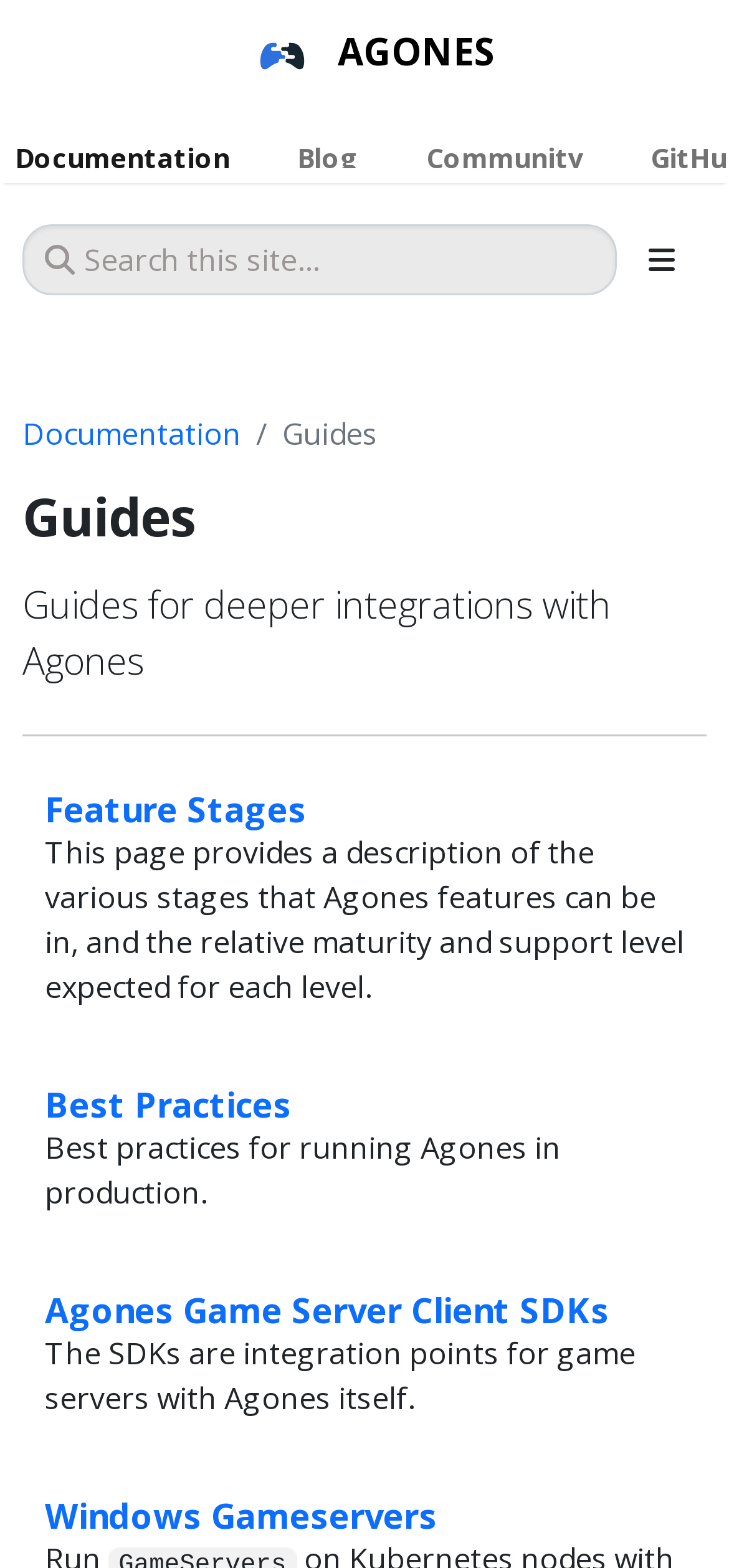Locate and provide the bounding box coordinates for the HTML element that matches this description: "Feature Stages".

[0.062, 0.501, 0.421, 0.53]